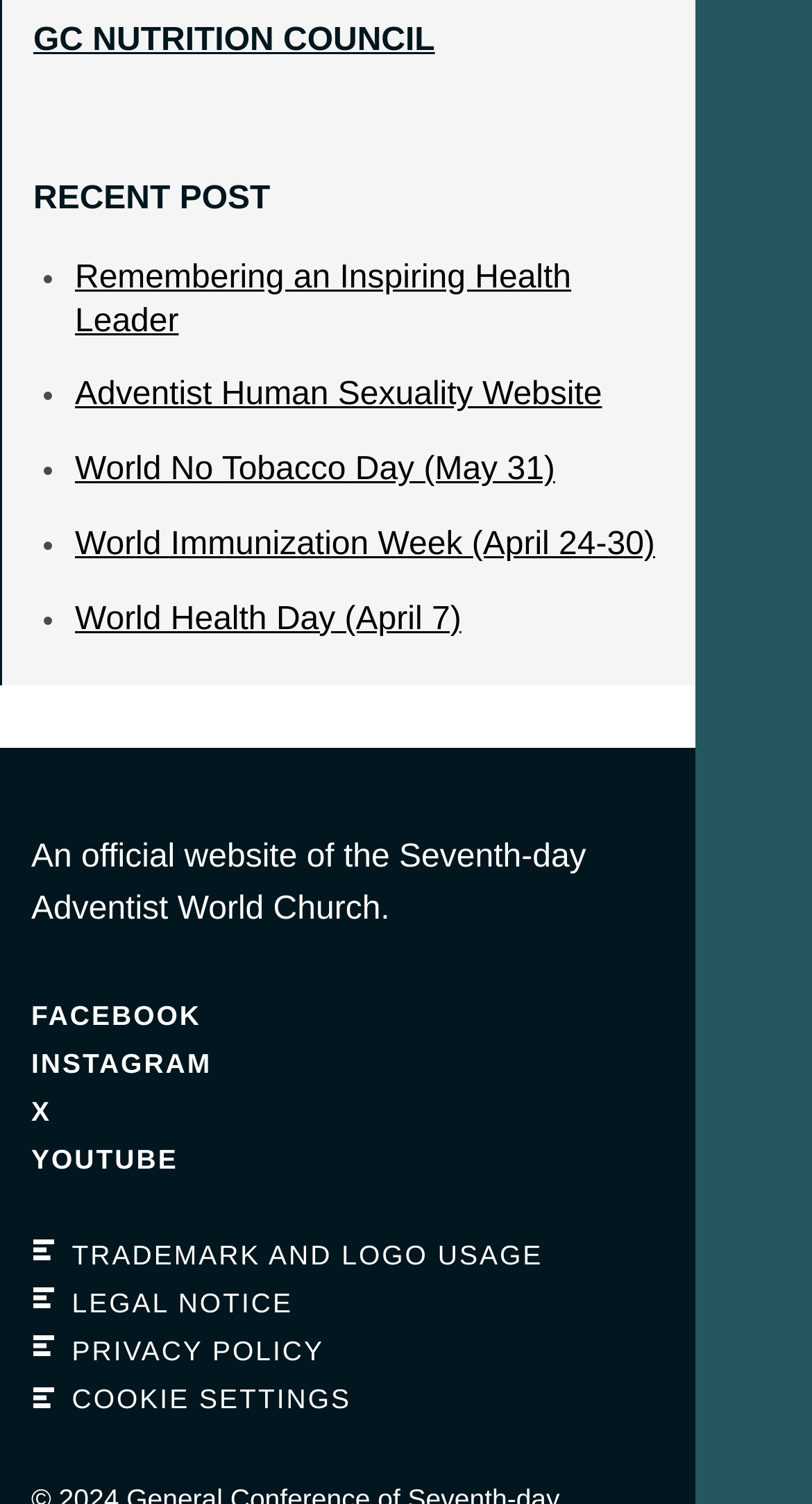Can you specify the bounding box coordinates of the area that needs to be clicked to fulfill the following instruction: "Read recent post"?

[0.041, 0.121, 0.333, 0.144]